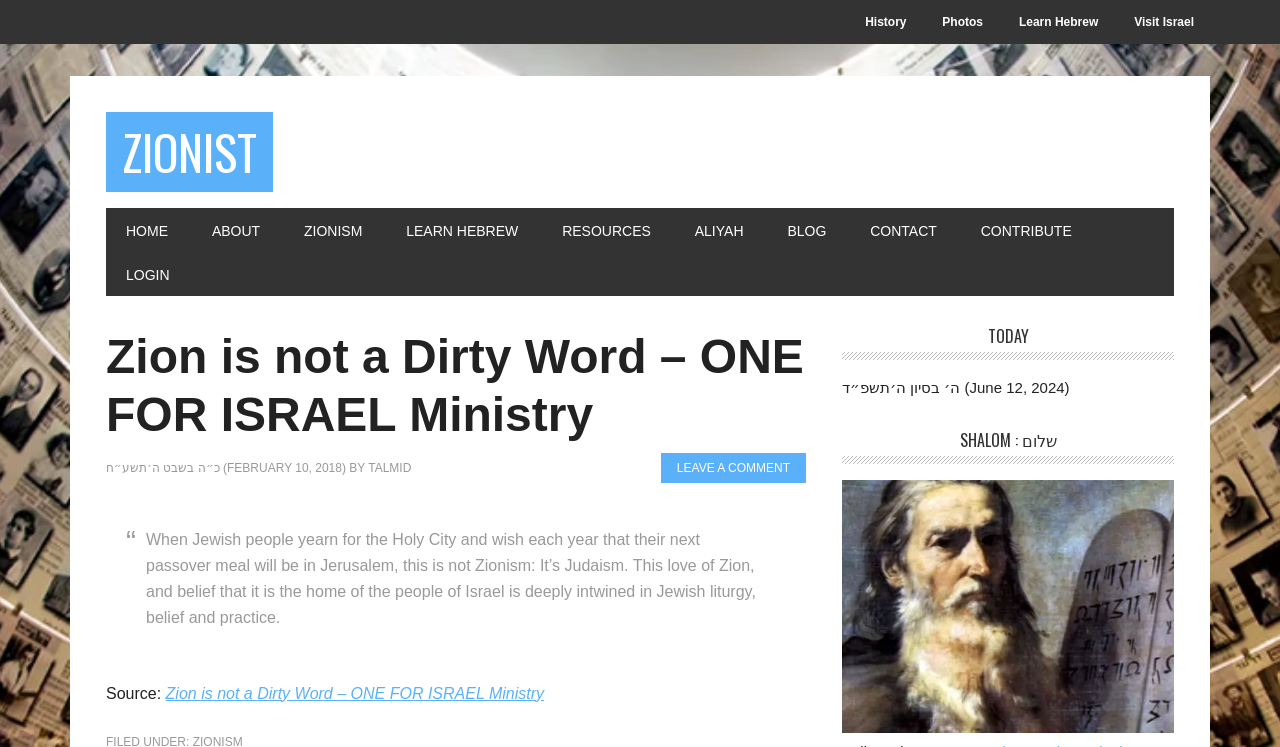Using the information in the image, could you please answer the following question in detail:
What is the title of the first article?

I determined the title of the first article by looking at the heading element with the text 'Zion is not a Dirty Word – ONE FOR ISRAEL Ministry' and extracting the main title from it.